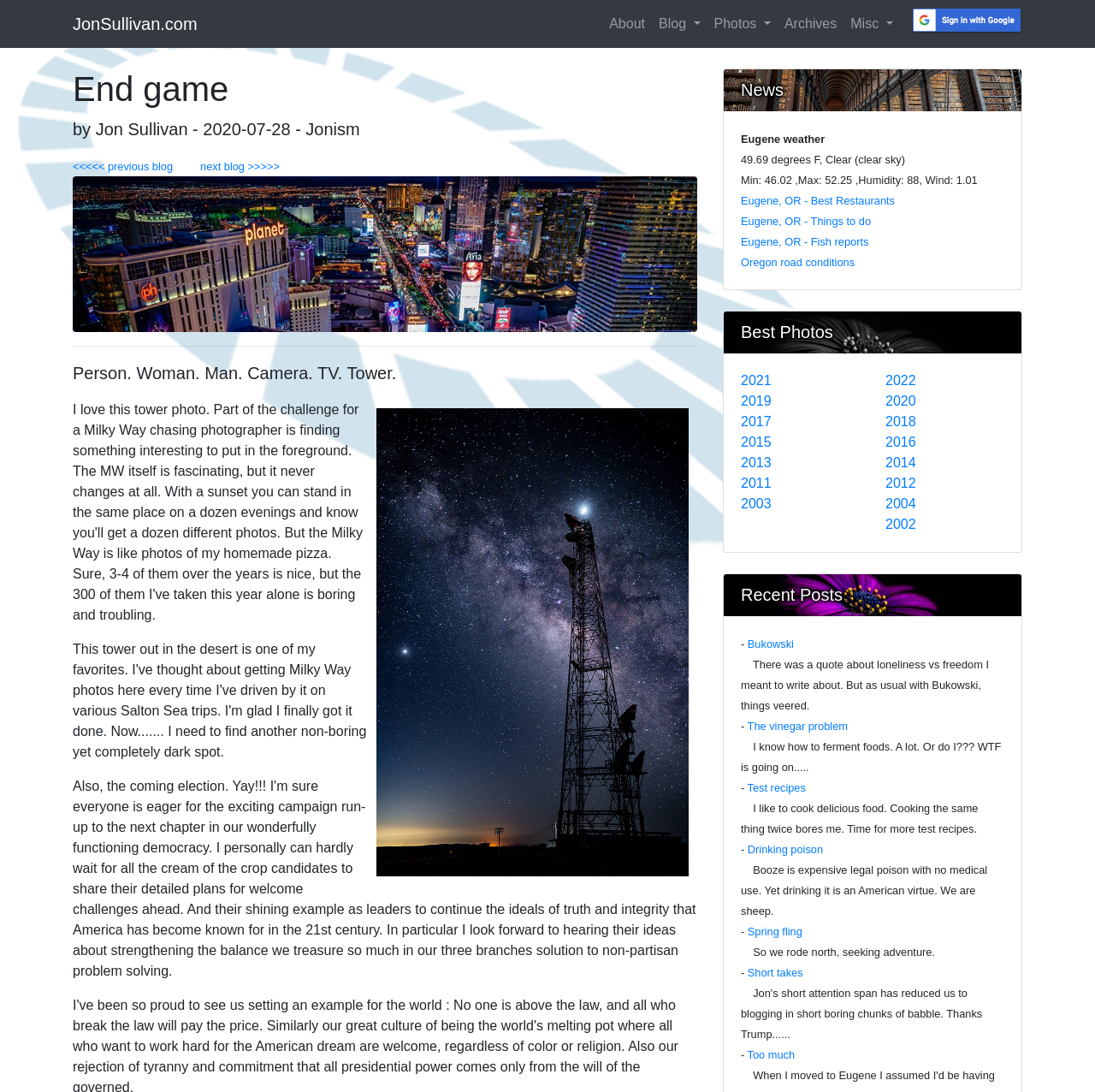Based on the image, please elaborate on the answer to the following question:
How many recent posts are listed?

Under the 'Recent Posts' section, there are 7 posts listed, each with a title, a short description, and a separator line. These posts are listed in a vertical order, with the most recent one at the top.